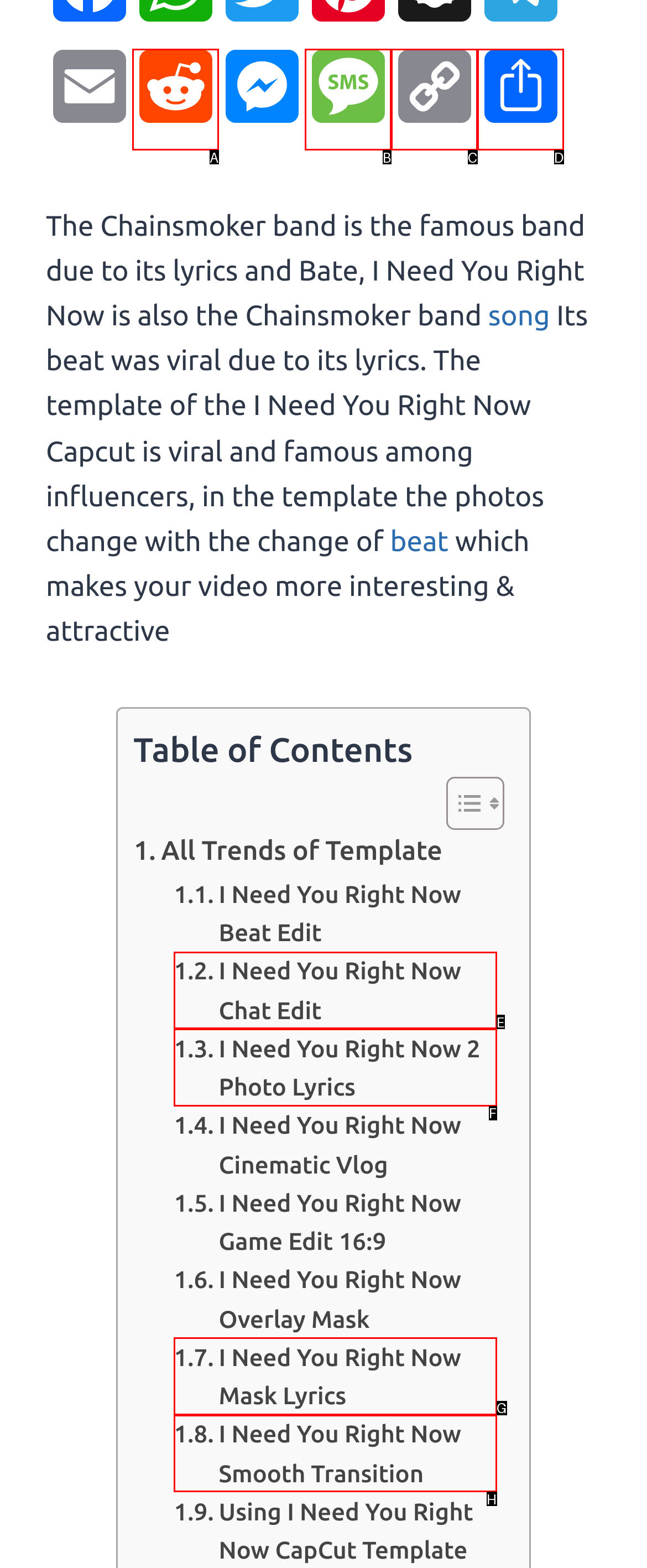Select the HTML element that fits the following description: Copy Link
Provide the letter of the matching option.

C